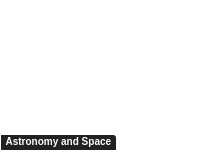Using the information in the image, give a detailed answer to the following question: What type of content is likely to be found in this section?

The section is likely to encompass articles, studies, or news related to recent discoveries and ongoing research in the field of astronomy, offering insights into our universe and the scientific advancements being made to understand it better.